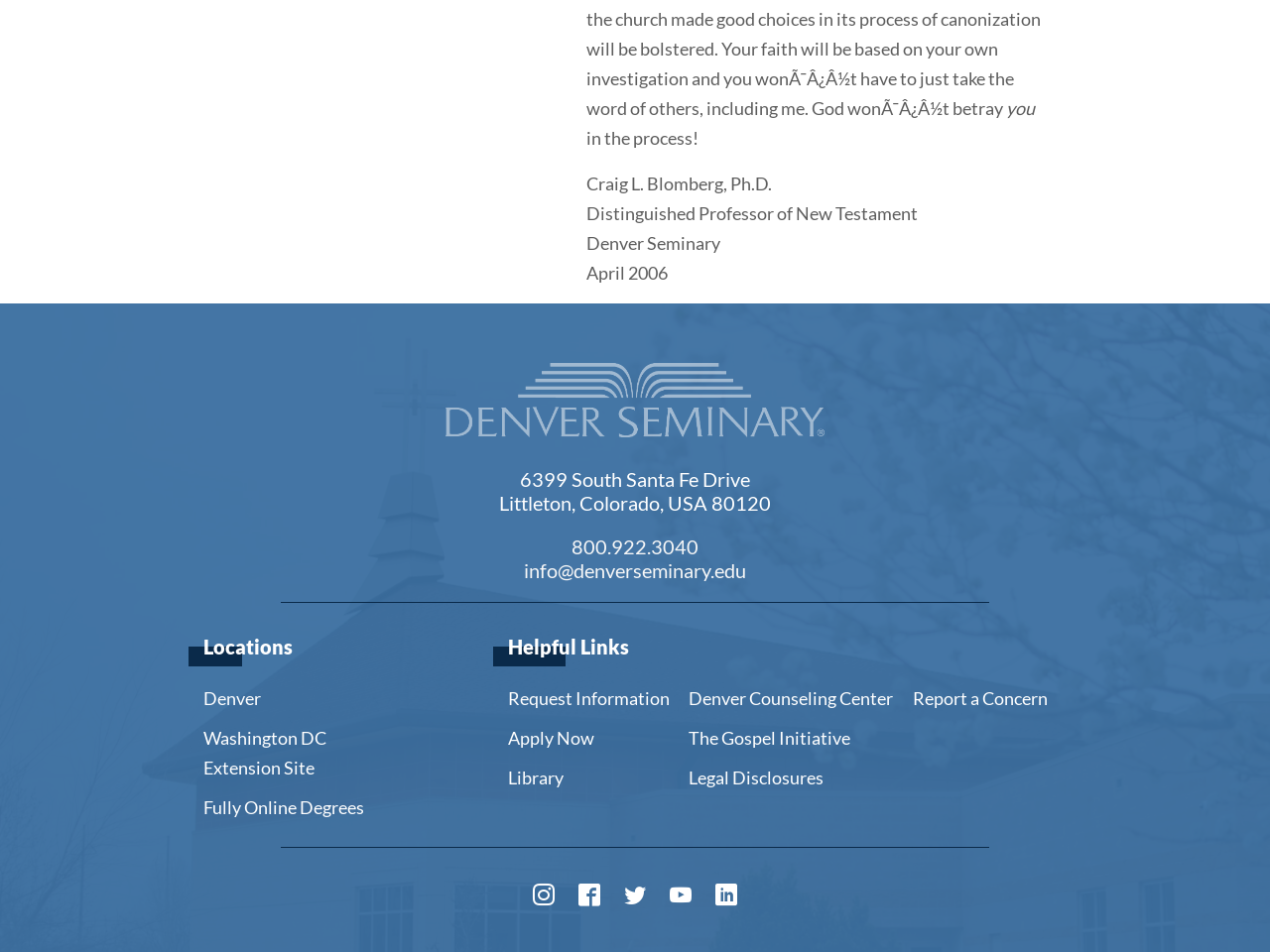Extract the bounding box coordinates of the UI element described by: "Terms of Service". The coordinates should include four float numbers ranging from 0 to 1, e.g., [left, top, right, bottom].

None